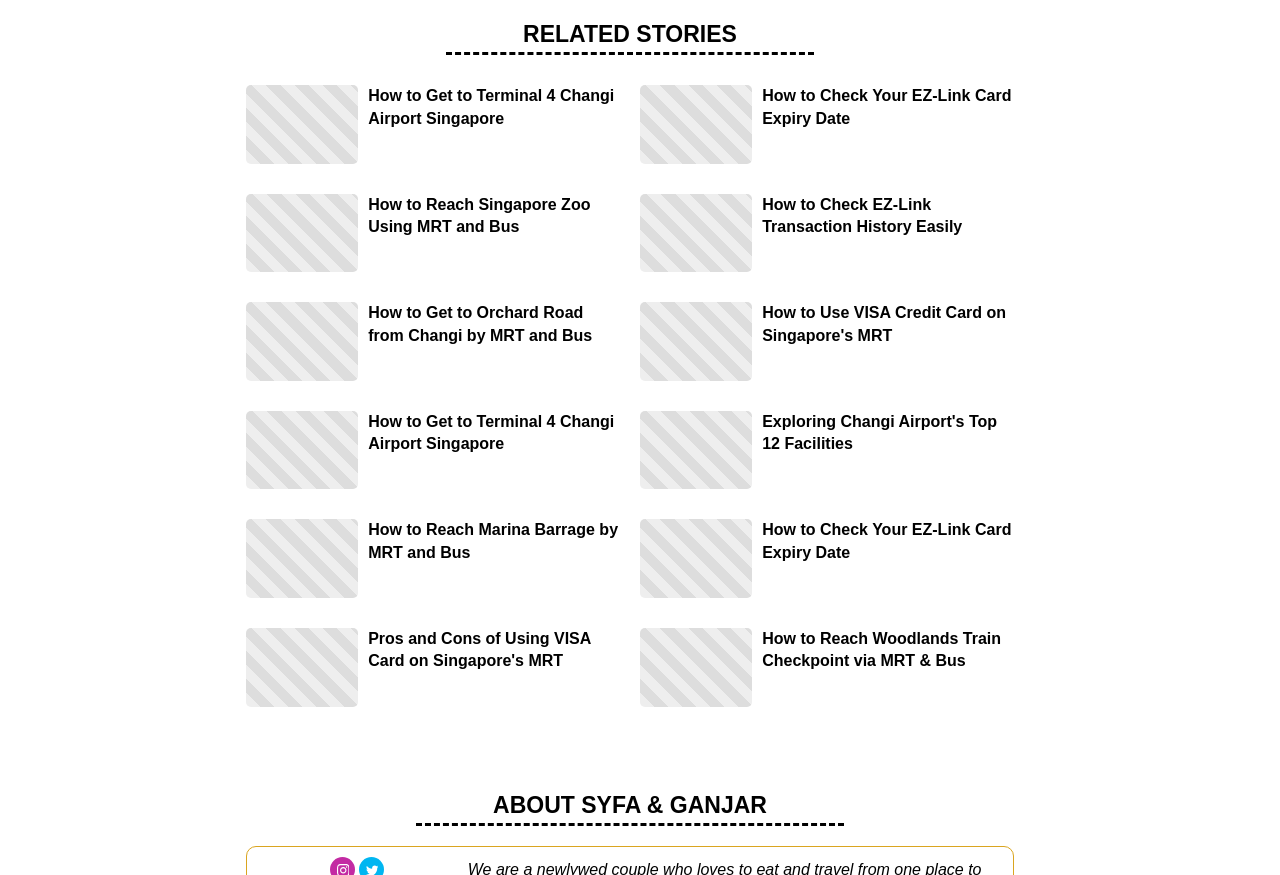Answer the question using only one word or a concise phrase: How many related stories are there?

12